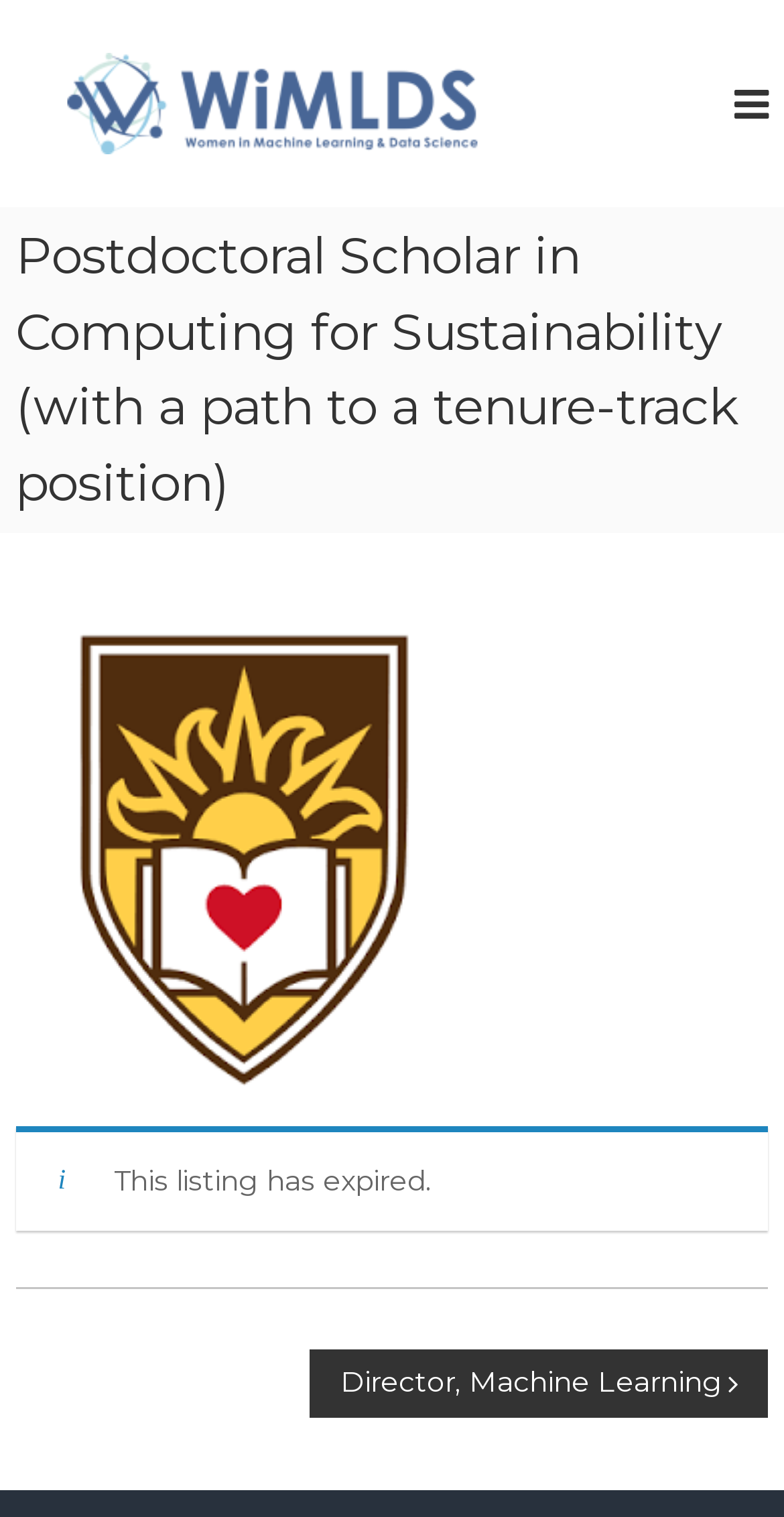Please determine the bounding box coordinates for the element with the description: "alt="WiMLDS"".

[0.085, 0.057, 0.608, 0.076]